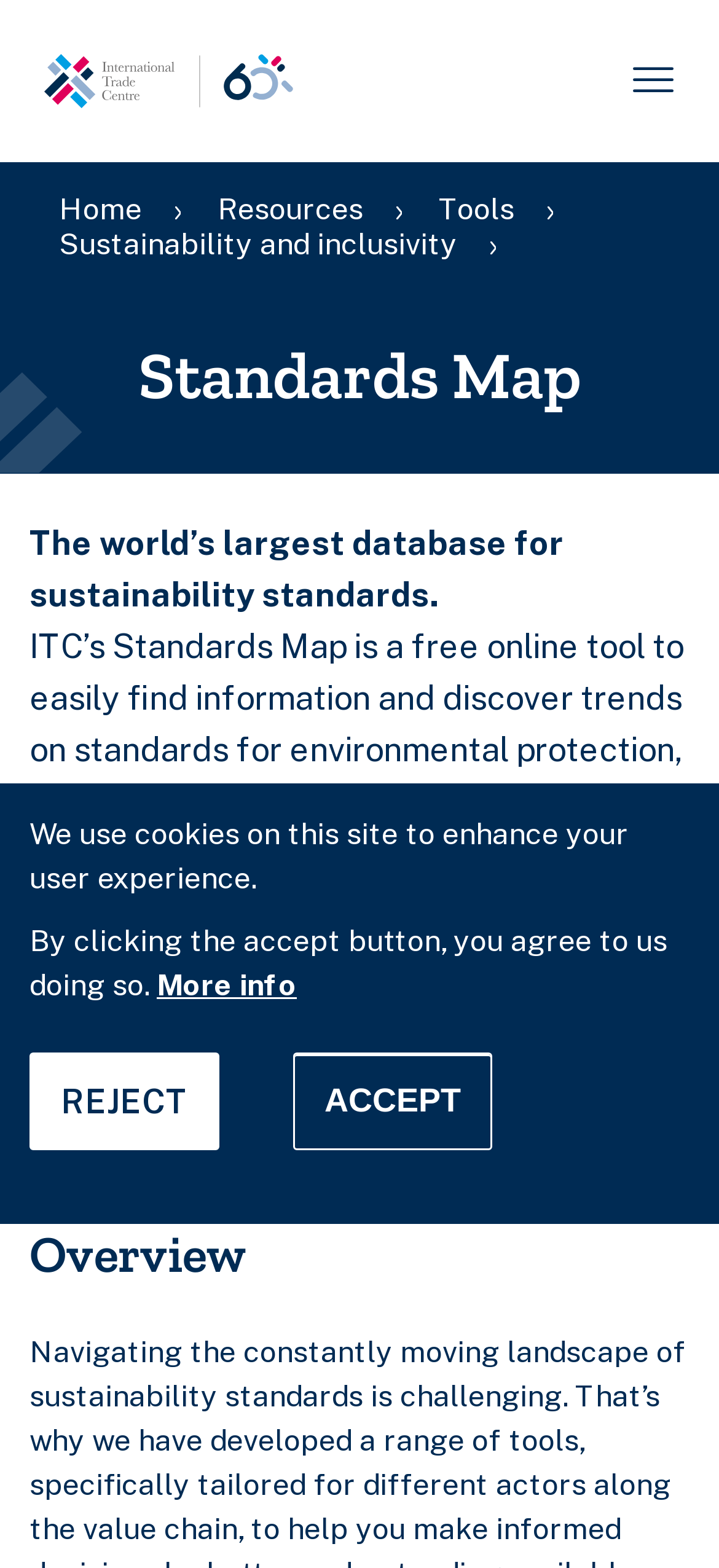Please reply with a single word or brief phrase to the question: 
What is the link below the 'The world’s largest database for sustainability standards.' text?

Access Standards Map